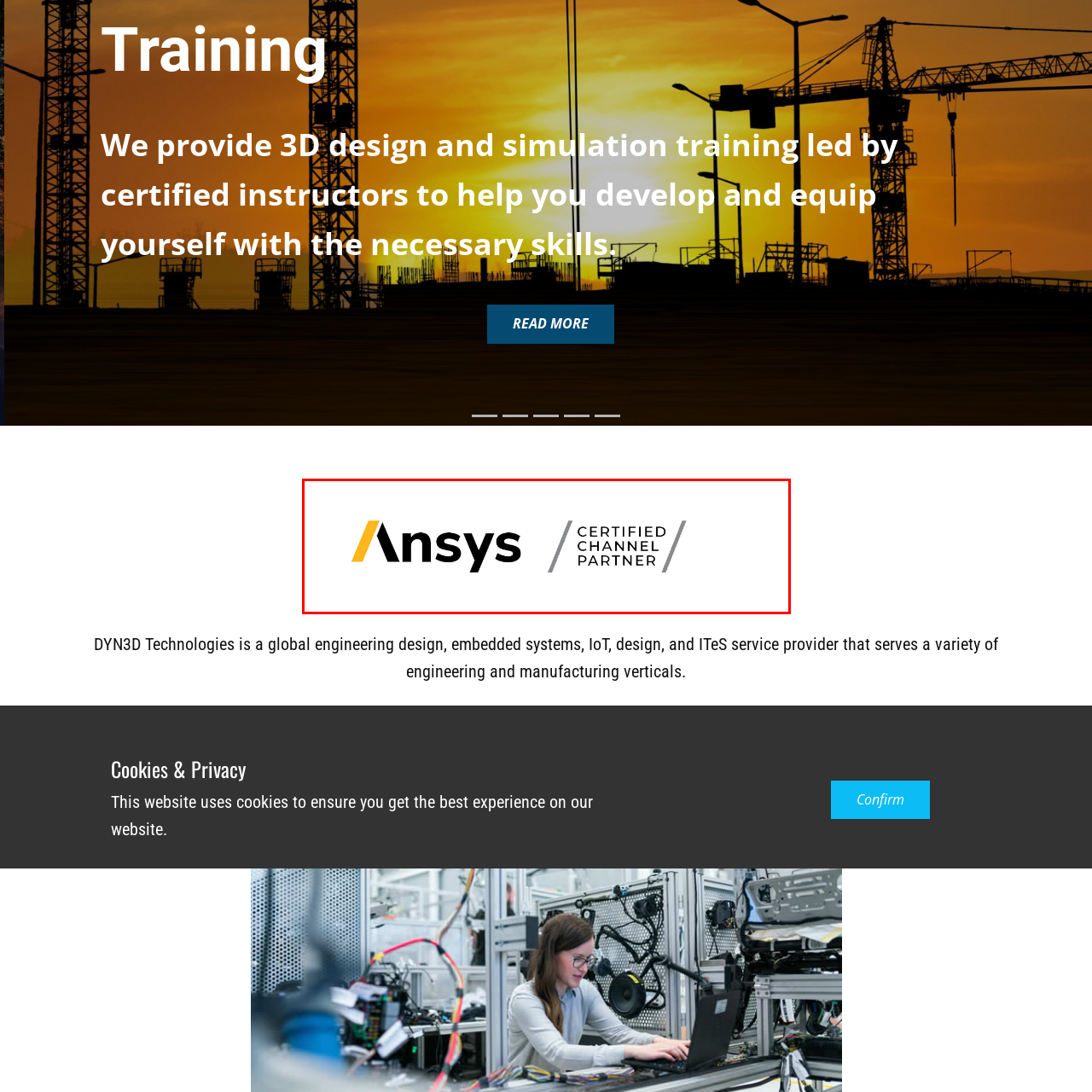What type of font is used for the phrase 'CERTIFIED CHANNEL PARTNER'?
Examine the red-bounded area in the image carefully and respond to the question with as much detail as possible.

The question asks about the type of font used for the phrase 'CERTIFIED CHANNEL PARTNER' in the logo. By analyzing the caption, we can determine that the font used is modern and sleek, indicating a clean and professional design.